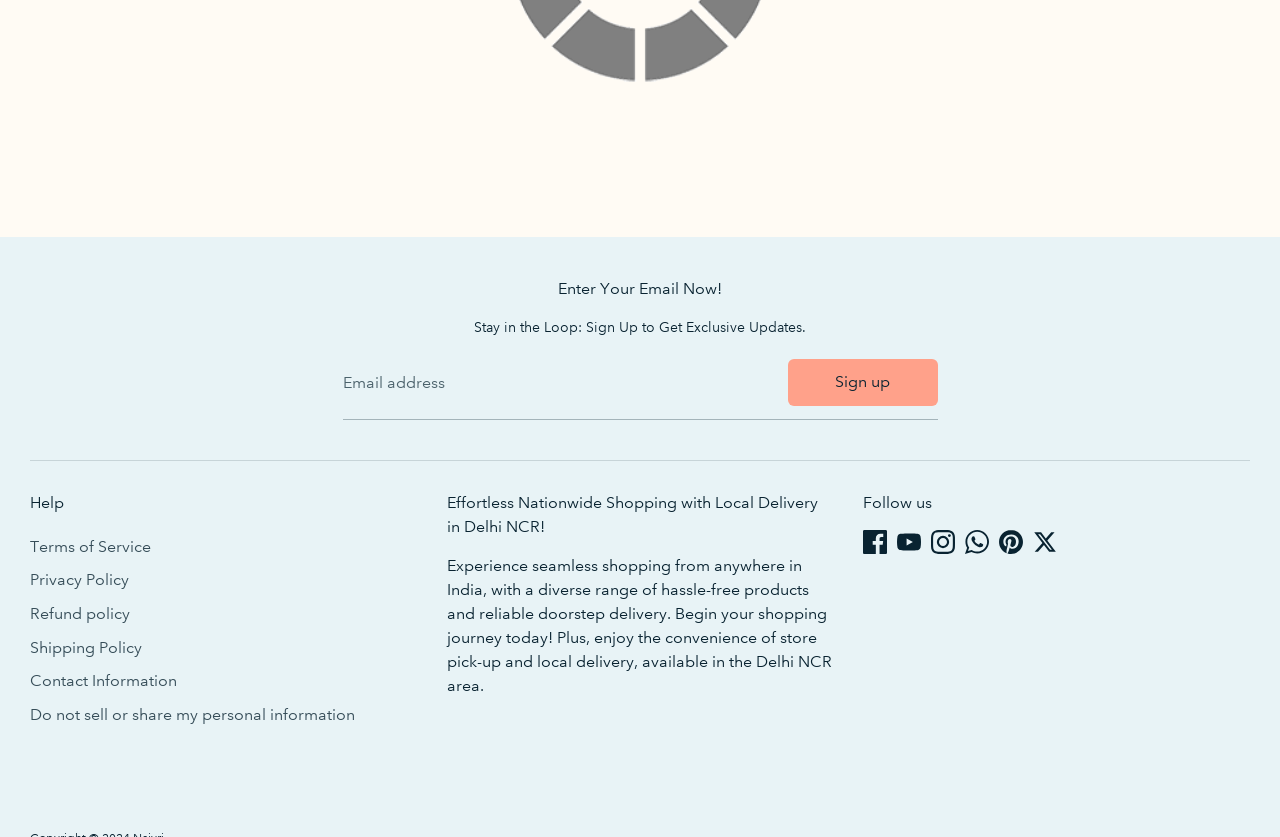Please specify the bounding box coordinates of the clickable region to carry out the following instruction: "Search for a topic". The coordinates should be four float numbers between 0 and 1, in the format [left, top, right, bottom].

None